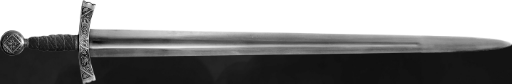What is the theme associated with the image?
Using the image as a reference, give an elaborate response to the question.

The caption suggests that the imagery of the sword resonates with themes of adventure and heroism, which is likely to be a key element in the context of the upcoming book 'Weaponforger'.